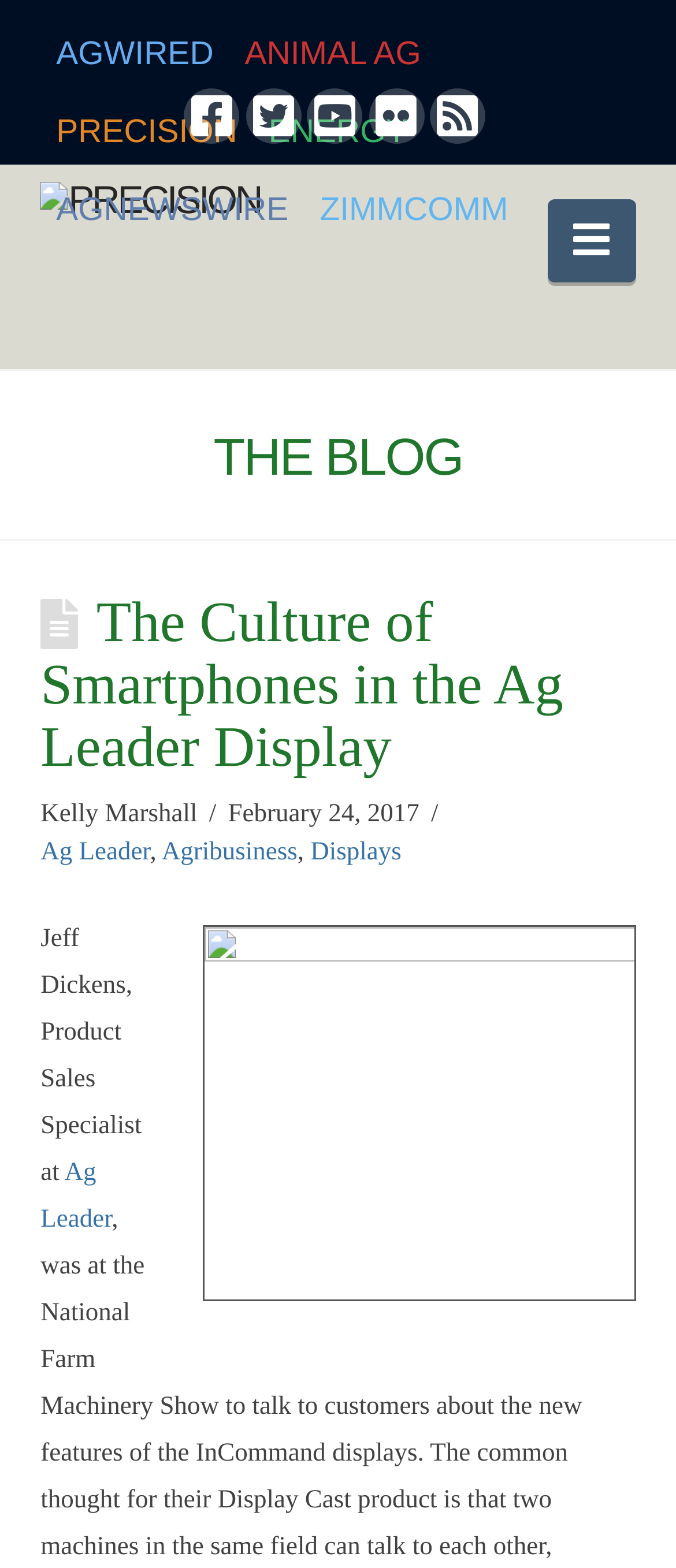Describe every aspect of the webpage in a detailed manner.

The webpage appears to be a blog article titled "The Culture of Smartphones in the Ag Leader Display" with a focus on precision agriculture. At the top, there are several links to different categories, including "AGWIRED", "ANIMAL AG", "PRECISION", "ENERGY", and "AGNEWSWIRE", which are positioned horizontally across the page. Below these links, there are social media links to Facebook, Twitter, YouTube, Flickr, and RSS, arranged in a row.

To the right of the social media links, there is a "Precision" link with an accompanying image. Next to it, a navigation button is located, which is not expanded by default. 

The main content of the page is a blog article, headed by a title with an icon, "THE BLOG". The article title, "The Culture of Smartphones in the Ag Leader Display", is displayed prominently, followed by the author's name, "Kelly Marshall", and the publication date, "February 24, 2017". 

The article content is divided into sections, with links to related topics, such as "Ag Leader", "Agribusiness", and "Displays", scattered throughout the text. There is also a quote or statement from Jeff Dickens, a Product Sales Specialist at Ag Leader, which is highlighted in the article. 

At the very bottom of the page, there is a small link with an icon, which appears to be a footer element.